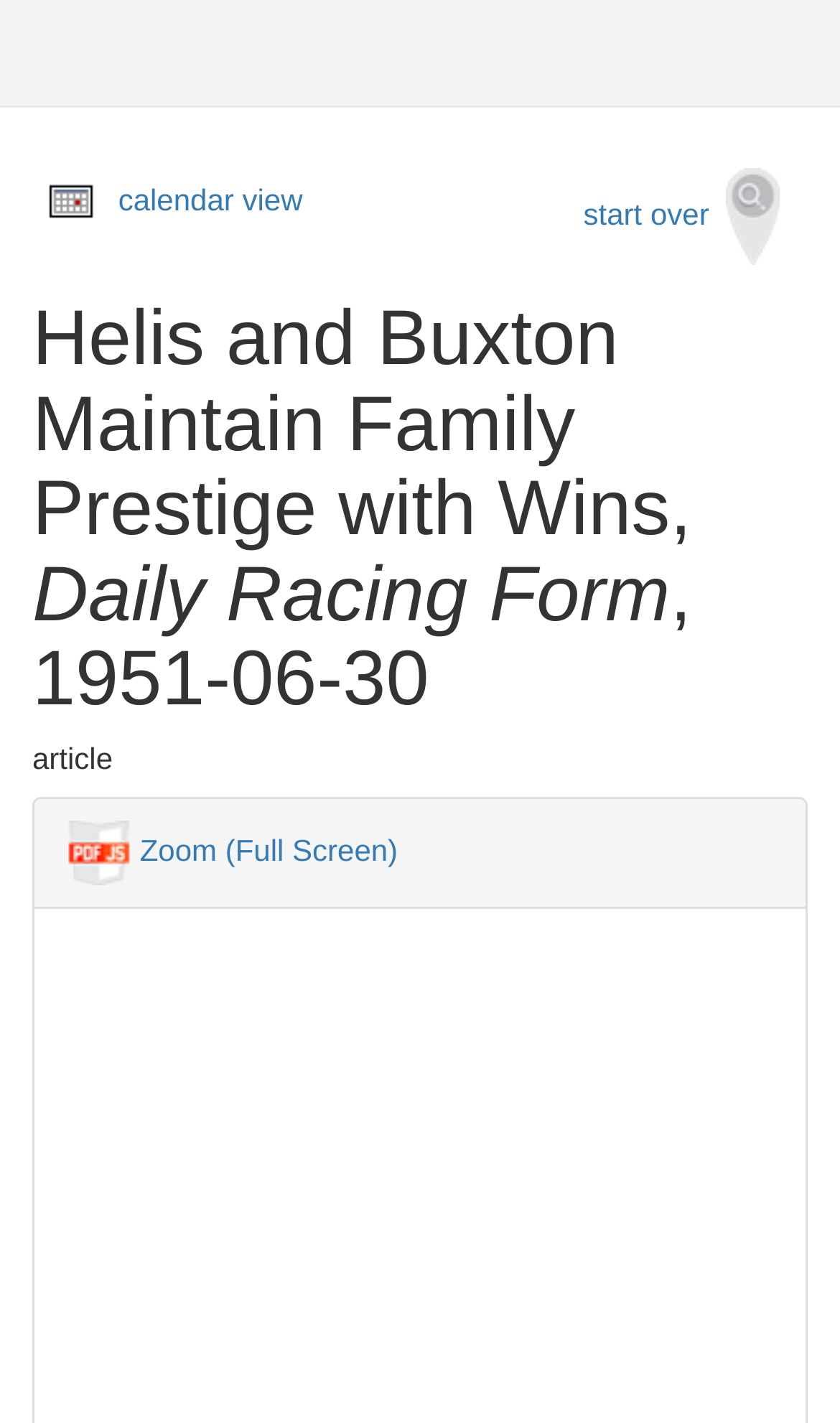Craft a detailed narrative of the webpage's structure and content.

The webpage is an archived article from the Daily Racing Form, dated June 30, 1951, with the title "Helis and Buxton Maintain Family Prestige with Wins". 

At the top of the page, there is an iframe that spans almost the entire width. Below it, there is a calendar icon on the left, accompanied by a "calendar view" link. On the right side, there is a "start over" link with a search icon. 

The main content of the page is divided into two sections. The top section has a large heading with the article title, which takes up about a third of the page's height. Below it, there is a smaller heading that simply says "article". 

On the left side of the page, there is a PDFjs logo, and next to it, a "Zoom (Full Screen)" link.